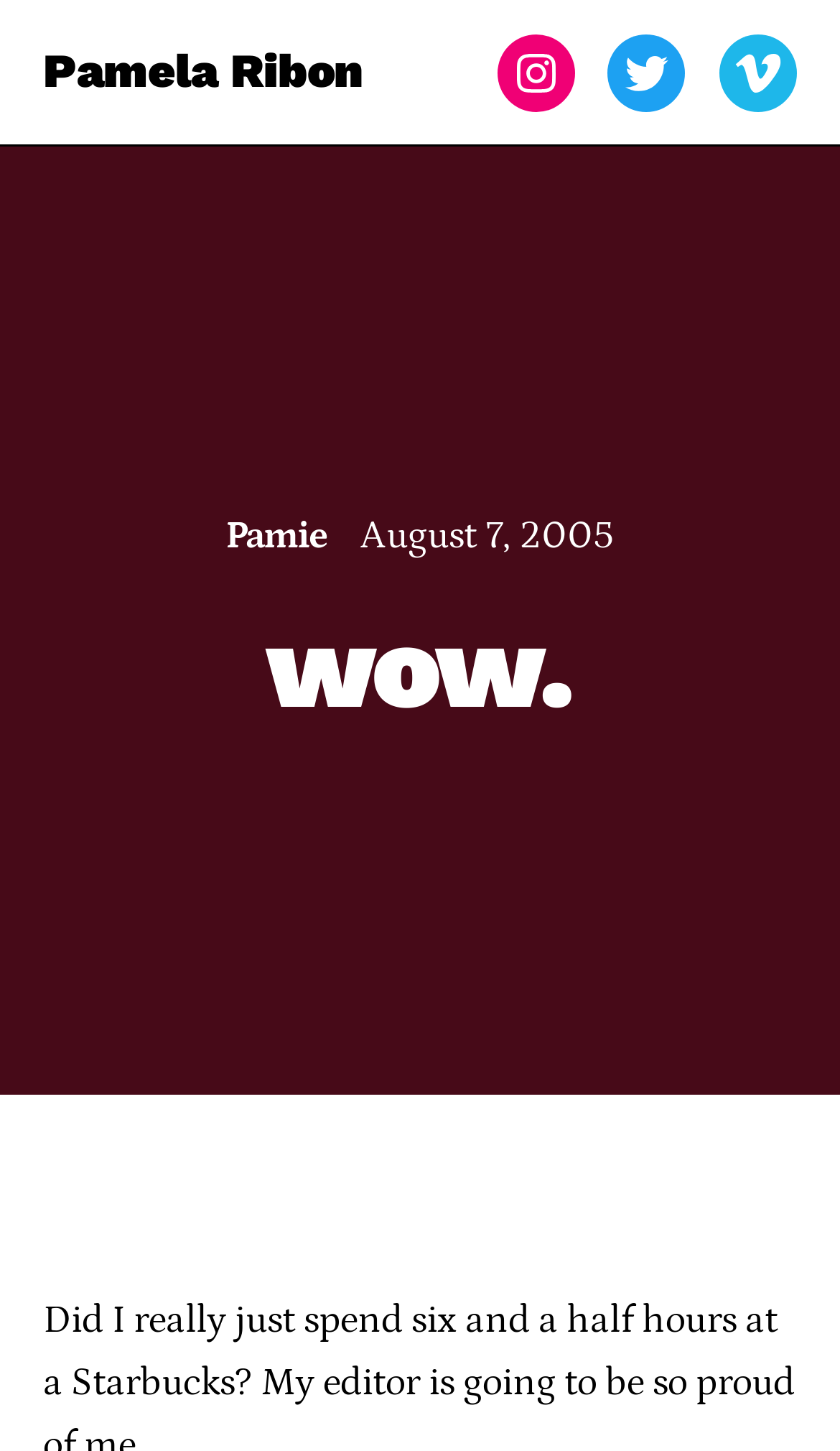What is the author's name?
Answer with a single word or phrase by referring to the visual content.

Pamela Ribon